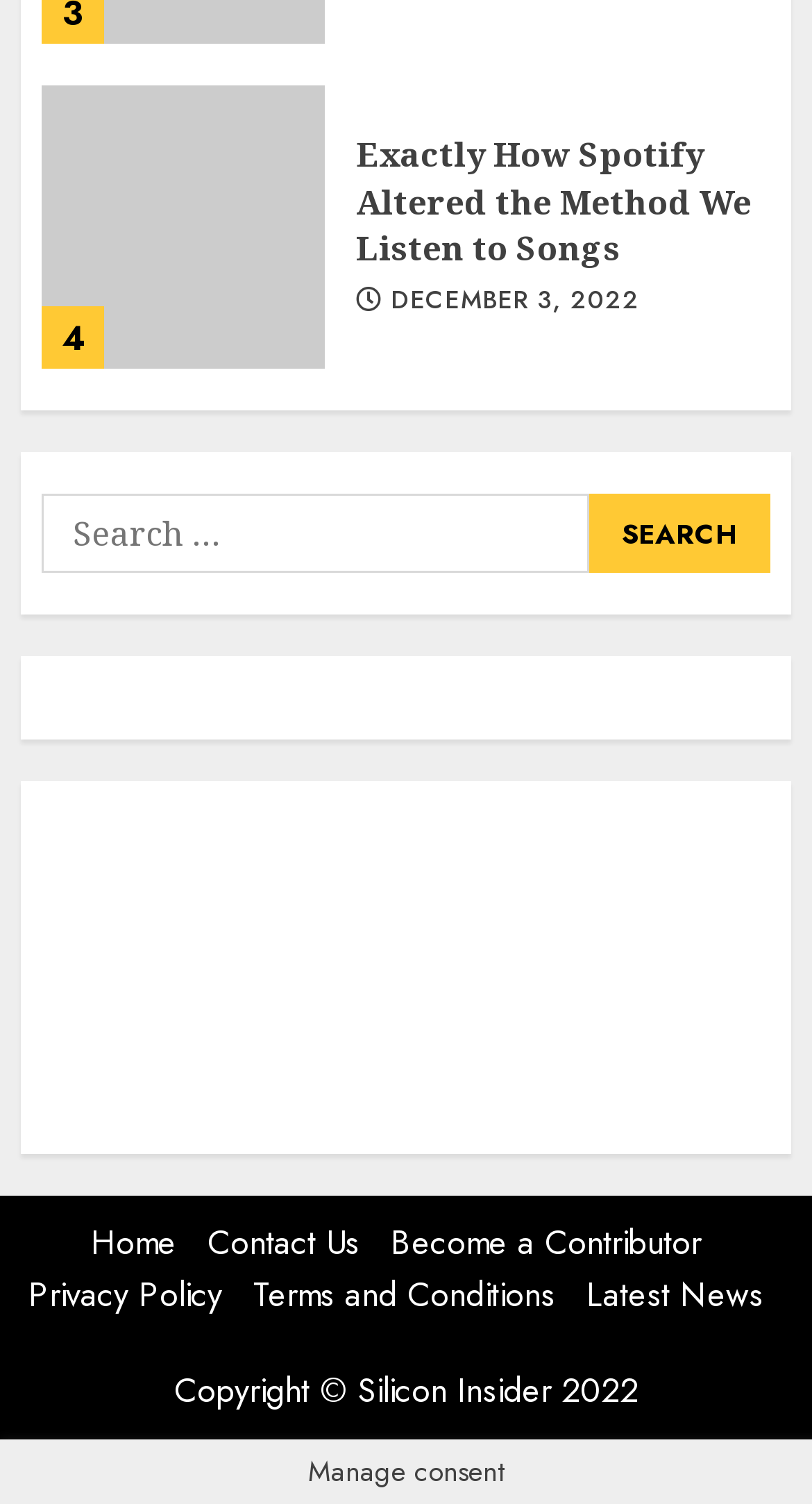Can you identify the bounding box coordinates of the clickable region needed to carry out this instruction: 'View recent changes'? The coordinates should be four float numbers within the range of 0 to 1, stated as [left, top, right, bottom].

None